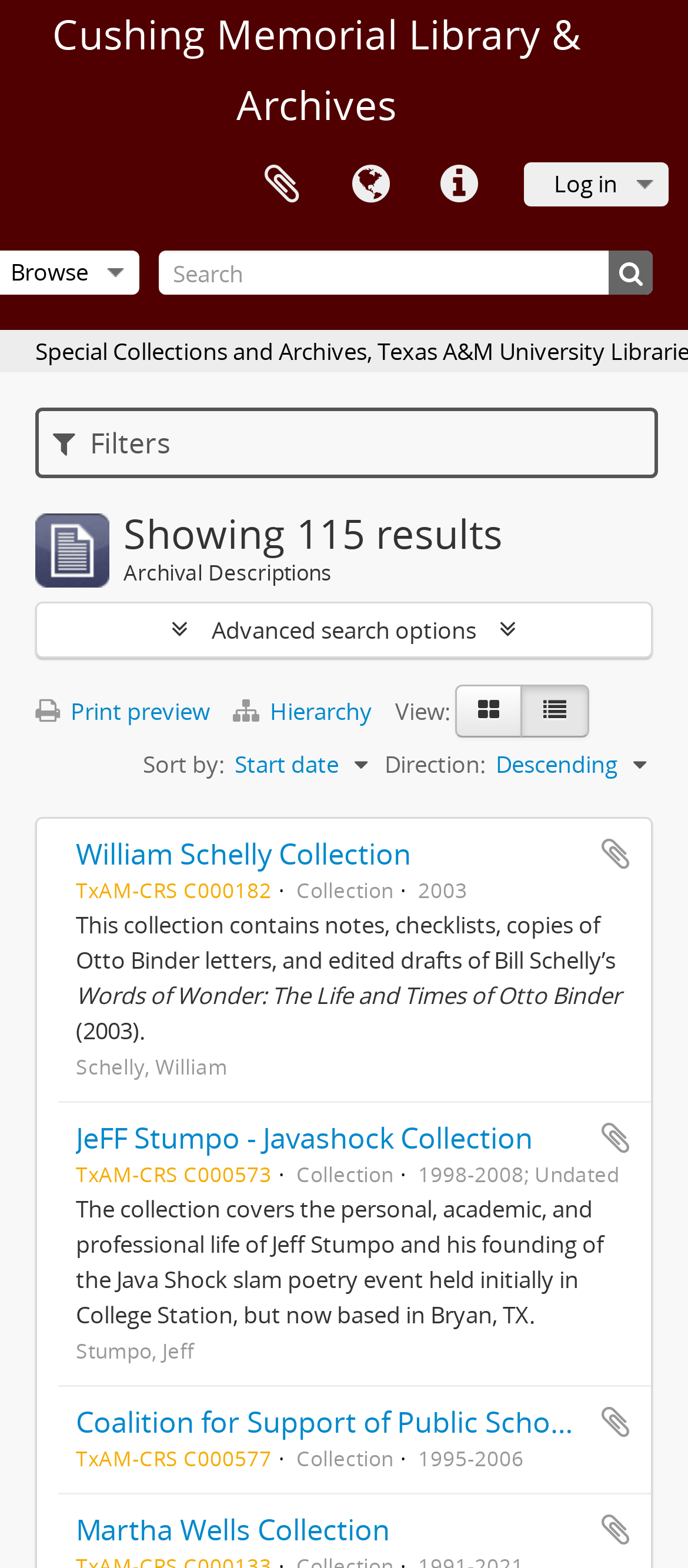What is the language of the webpage?
Using the information from the image, answer the question thoroughly.

The answer can be found by looking at the button ' Language', which suggests that the language of the webpage can be changed, but the current language is not specified.